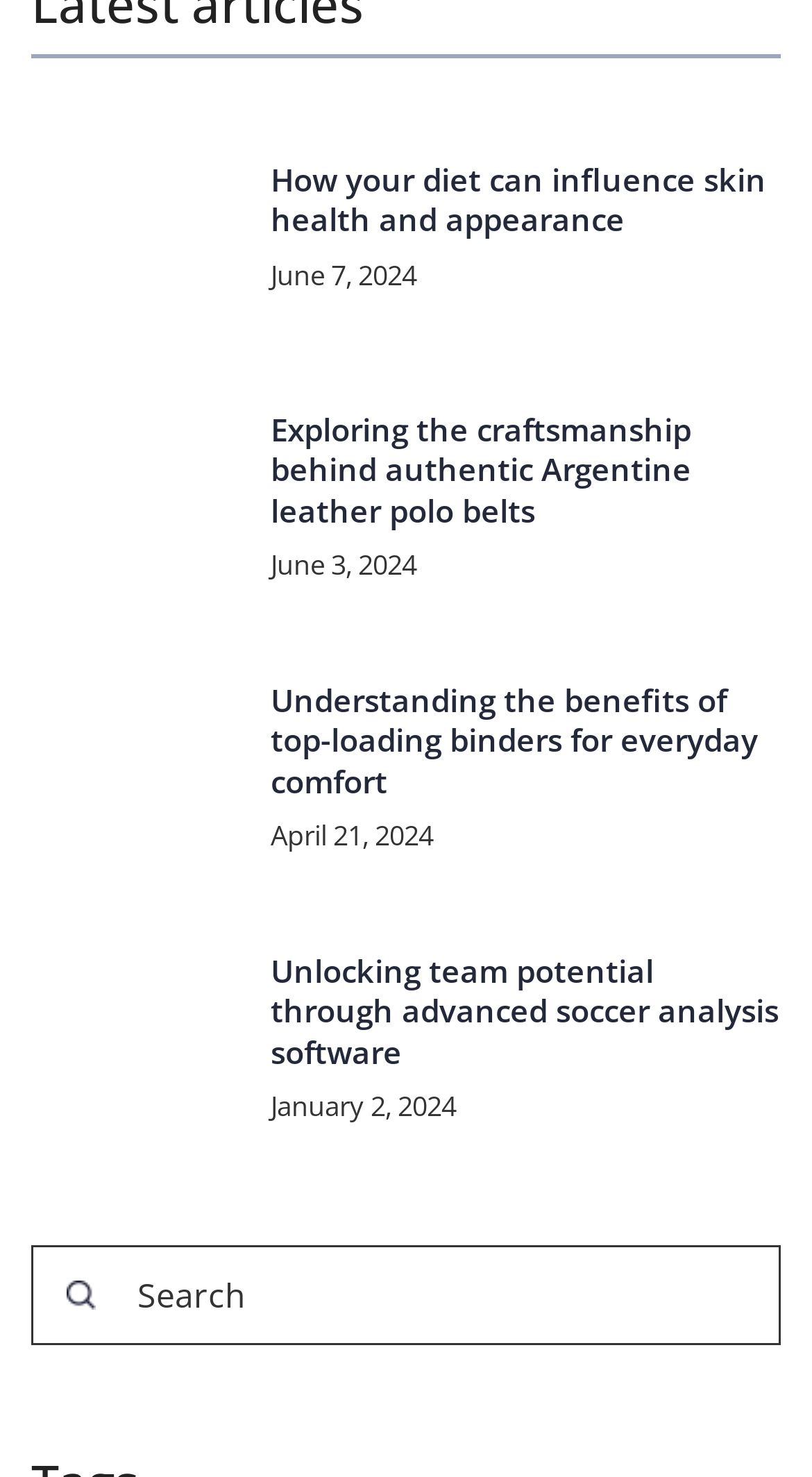Locate the bounding box coordinates of the element that needs to be clicked to carry out the instruction: "Search for something". The coordinates should be given as four float numbers ranging from 0 to 1, i.e., [left, top, right, bottom].

[0.038, 0.842, 0.962, 0.91]